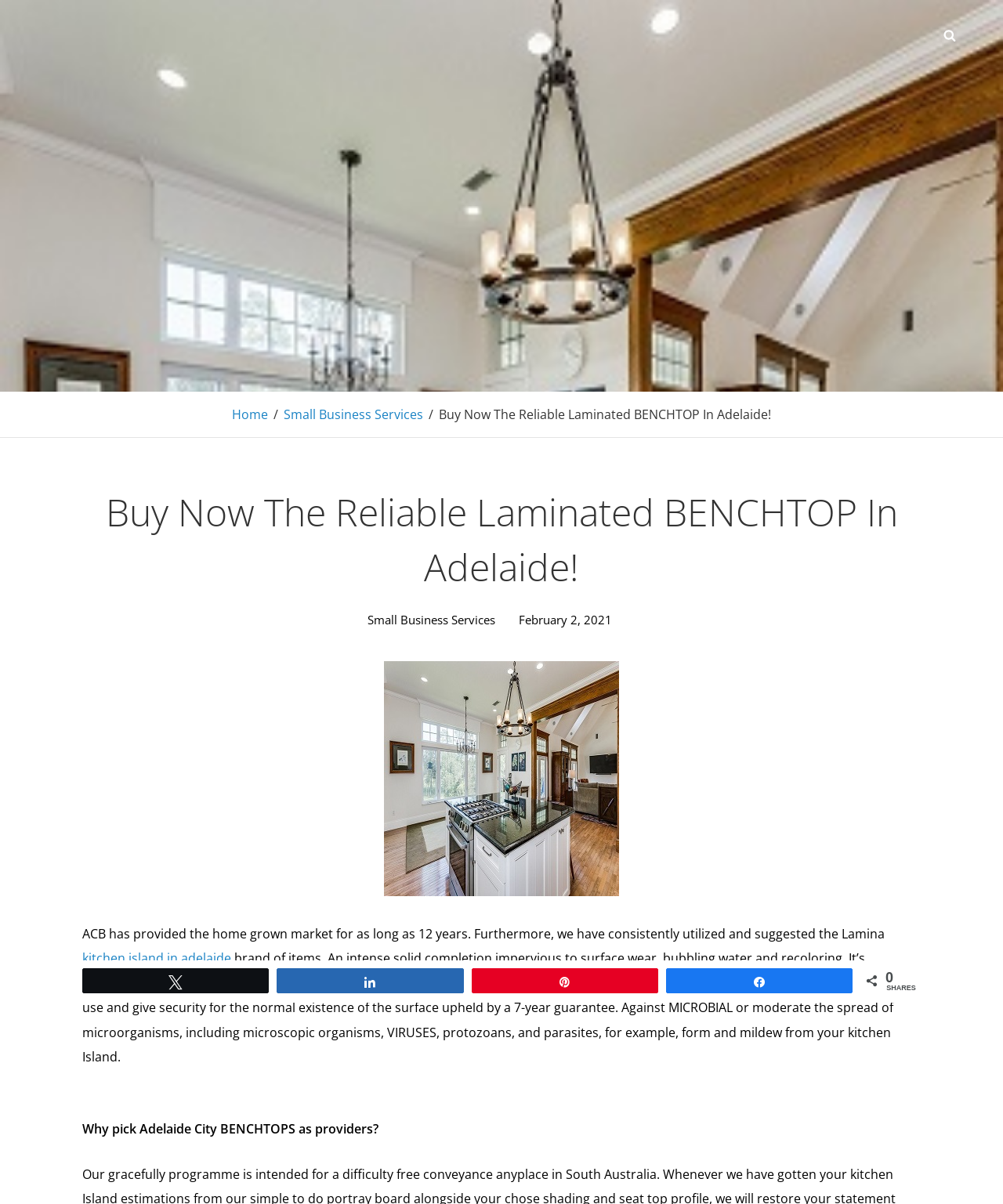Identify the bounding box coordinates of the clickable region to carry out the given instruction: "Go to Home page".

[0.231, 0.337, 0.267, 0.351]